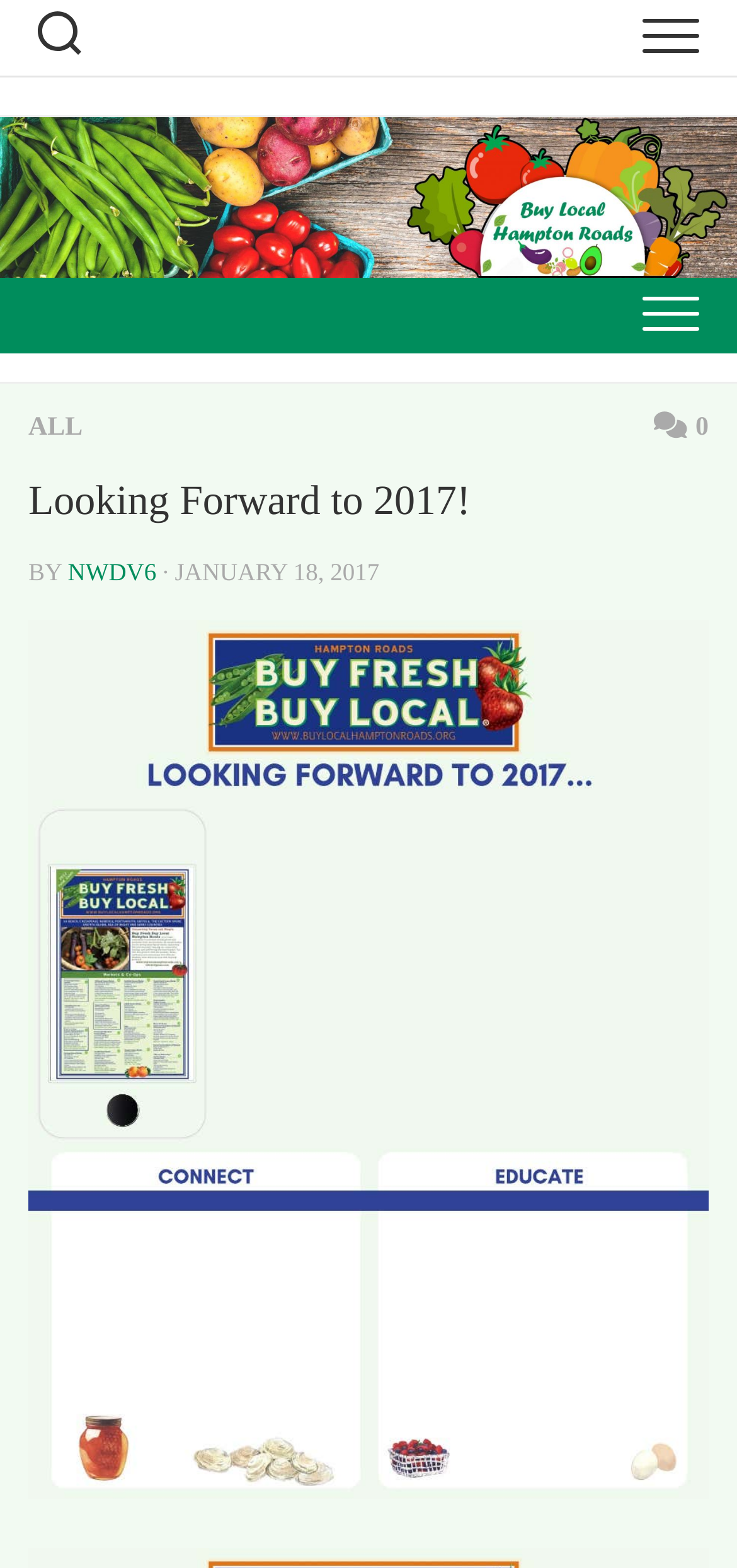Give a concise answer of one word or phrase to the question: 
What is the date of the latest article?

JANUARY 18, 2017